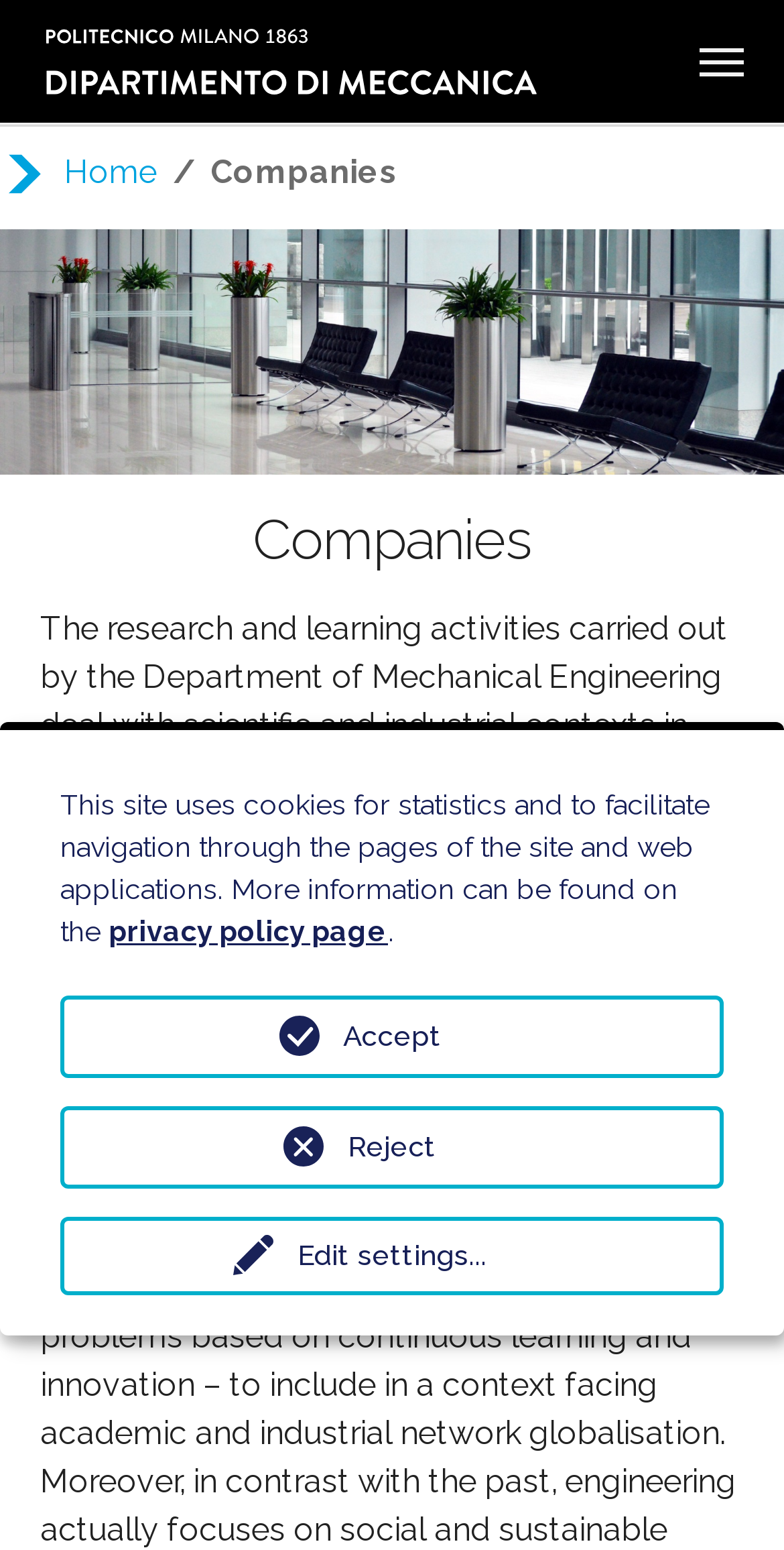Locate the bounding box coordinates of the clickable area to execute the instruction: "go to Dipartimento di Meccanica". Provide the coordinates as four float numbers between 0 and 1, represented as [left, top, right, bottom].

[0.051, 0.036, 0.692, 0.069]